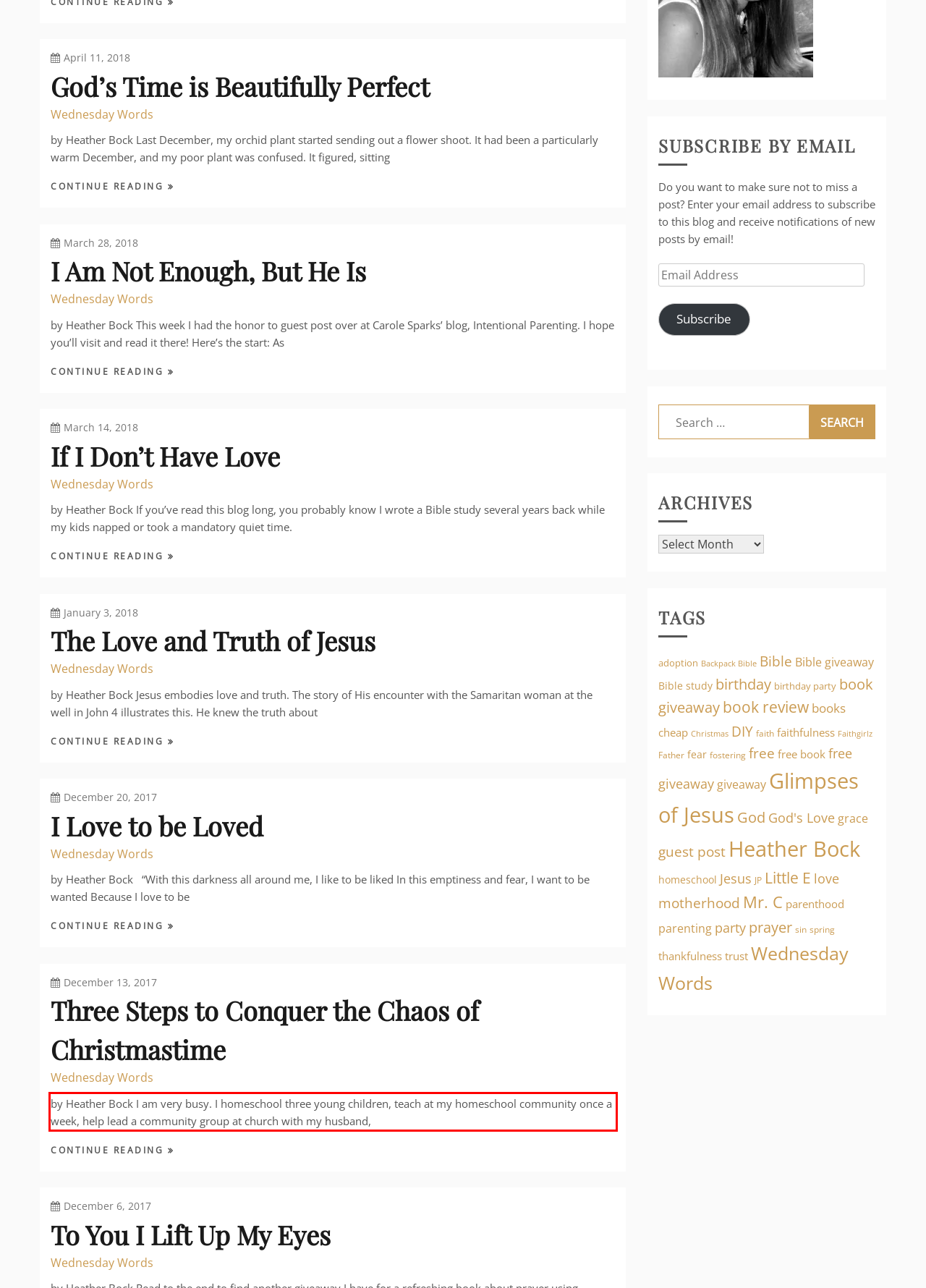Please take the screenshot of the webpage, find the red bounding box, and generate the text content that is within this red bounding box.

by Heather Bock I am very busy. I homeschool three young children, teach at my homeschool community once a week, help lead a community group at church with my husband,